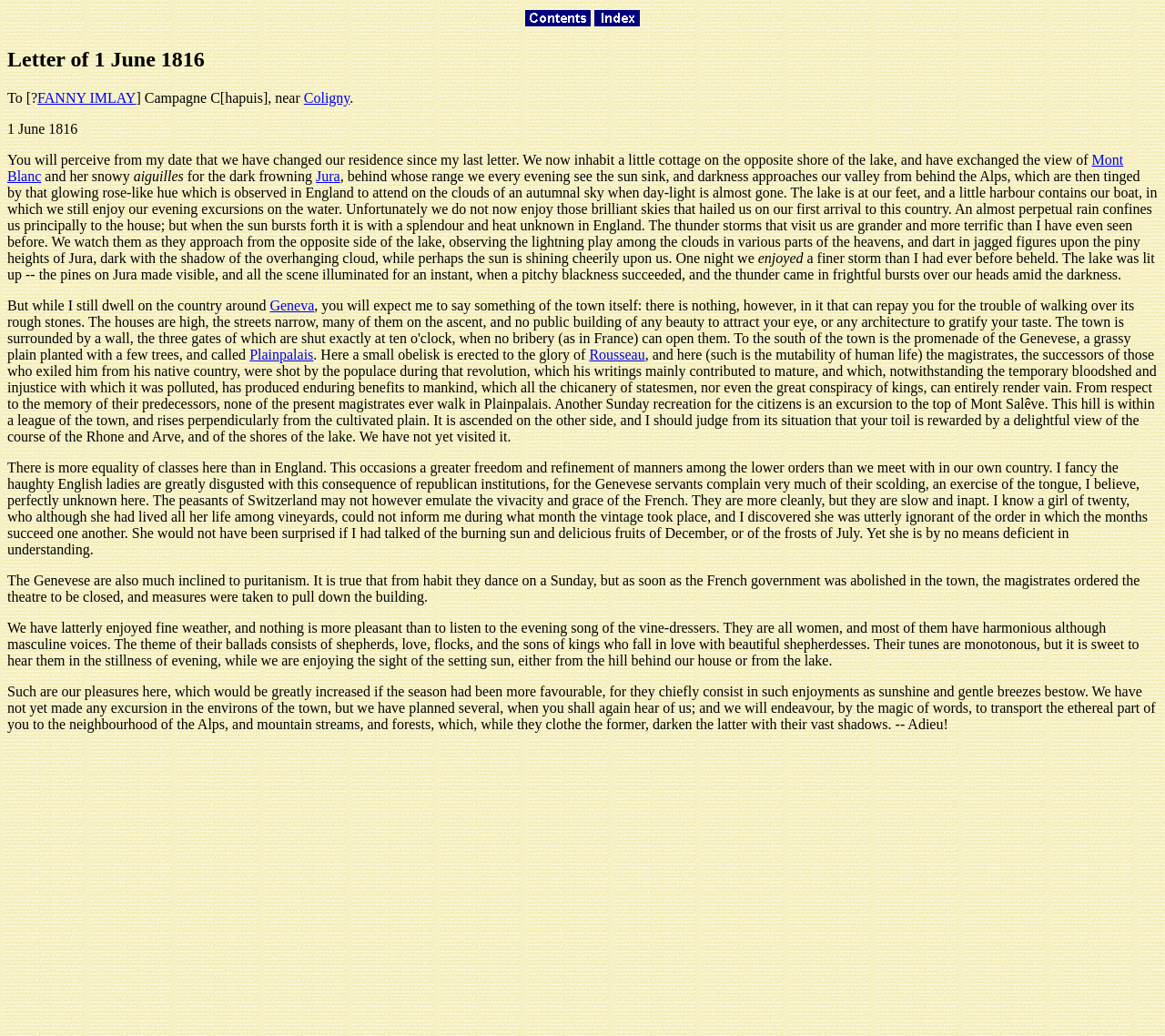Identify the bounding box coordinates of the region that needs to be clicked to carry out this instruction: "Read more about Mont Blanc". Provide these coordinates as four float numbers ranging from 0 to 1, i.e., [left, top, right, bottom].

[0.006, 0.147, 0.964, 0.177]